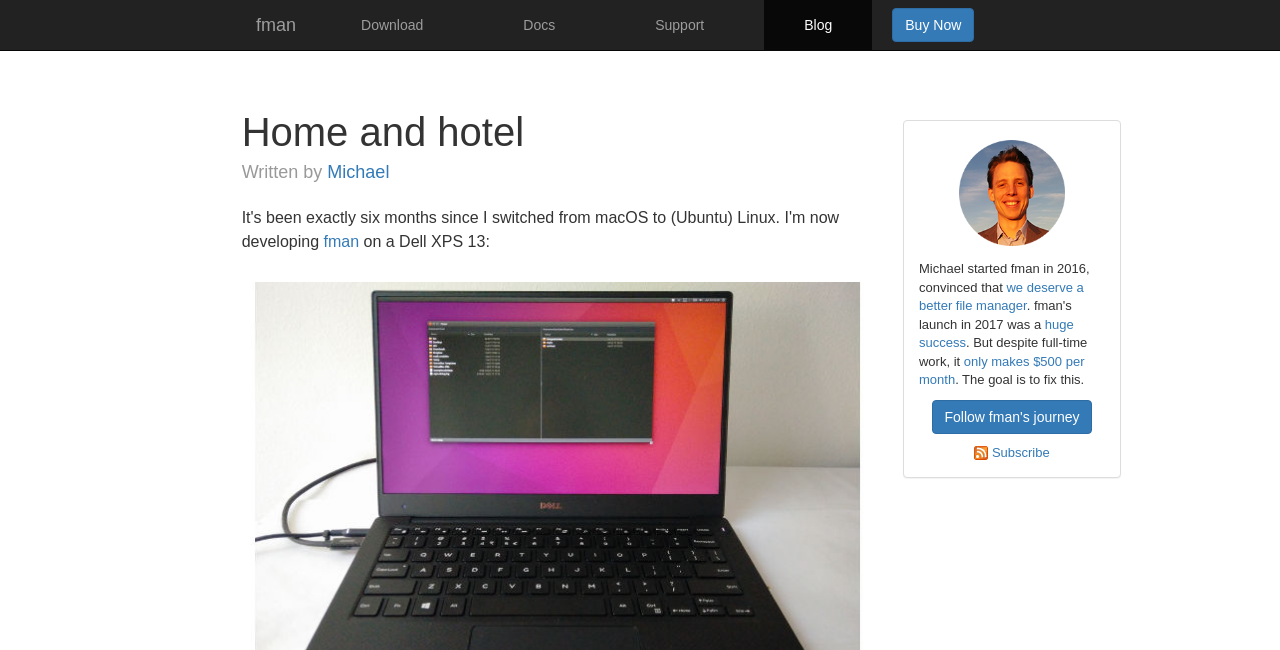Please identify the webpage's heading and generate its text content.

Home and hotel